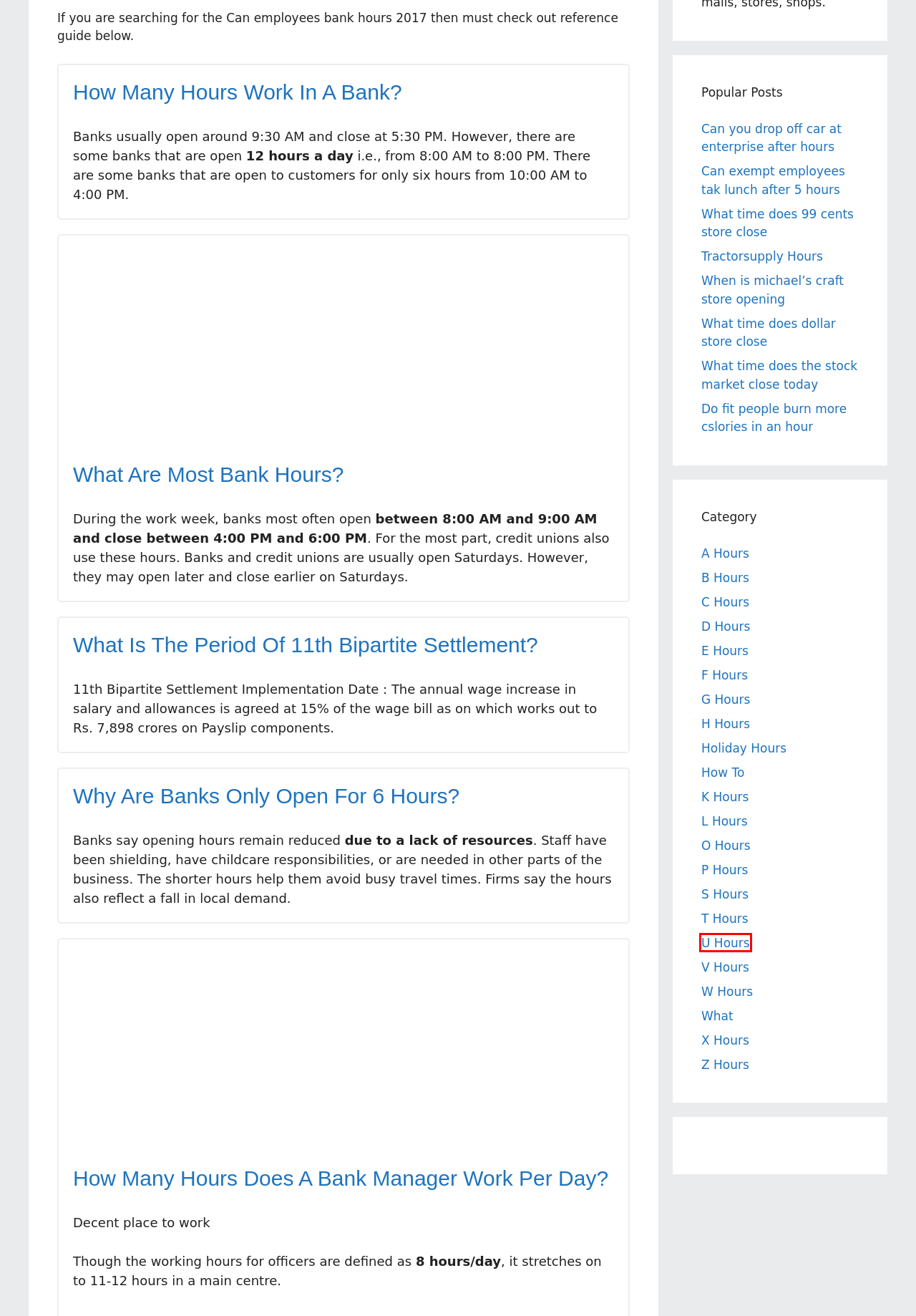Please examine the screenshot provided, which contains a red bounding box around a UI element. Select the webpage description that most accurately describes the new page displayed after clicking the highlighted element. Here are the candidates:
A. What time does 99 cents store close - All Business Hours
B. V Hours Archives - All Business Hours
C. L Hours Archives - All Business Hours
D. C Hours Archives - All Business Hours
E. What Archives - All Business Hours
F. U Hours Archives - All Business Hours
G. Tractorsupply Hours - All Business Hours
H. H Hours Archives - All Business Hours

F